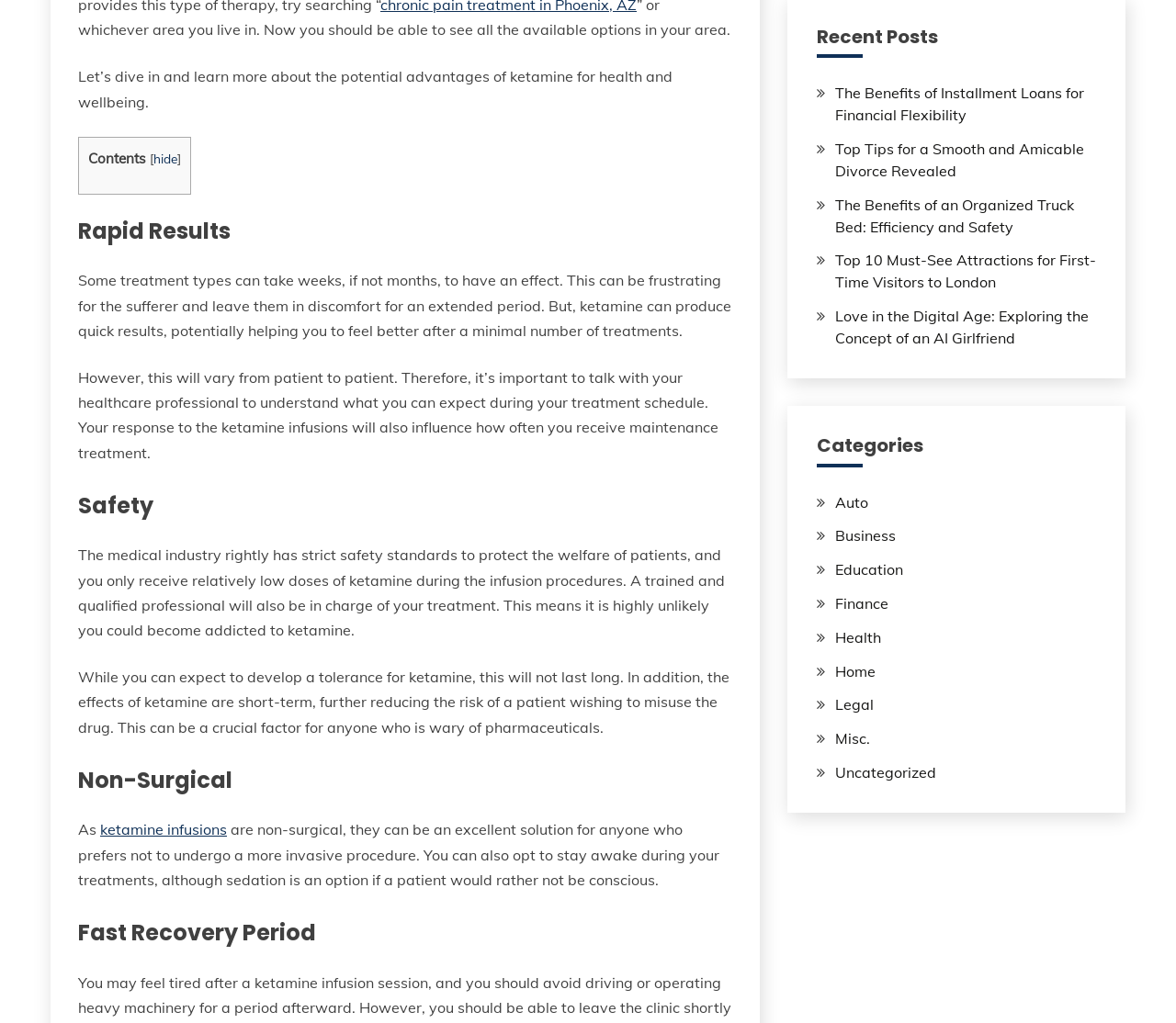What is the benefit of ketamine mentioned in the 'Rapid Results' section?
Refer to the image and give a detailed answer to the query.

In the 'Rapid Results' section, it is mentioned that ketamine can produce quick results, potentially helping patients to feel better after a minimal number of treatments. This is in contrast to other treatment types that can take weeks or months to have an effect.